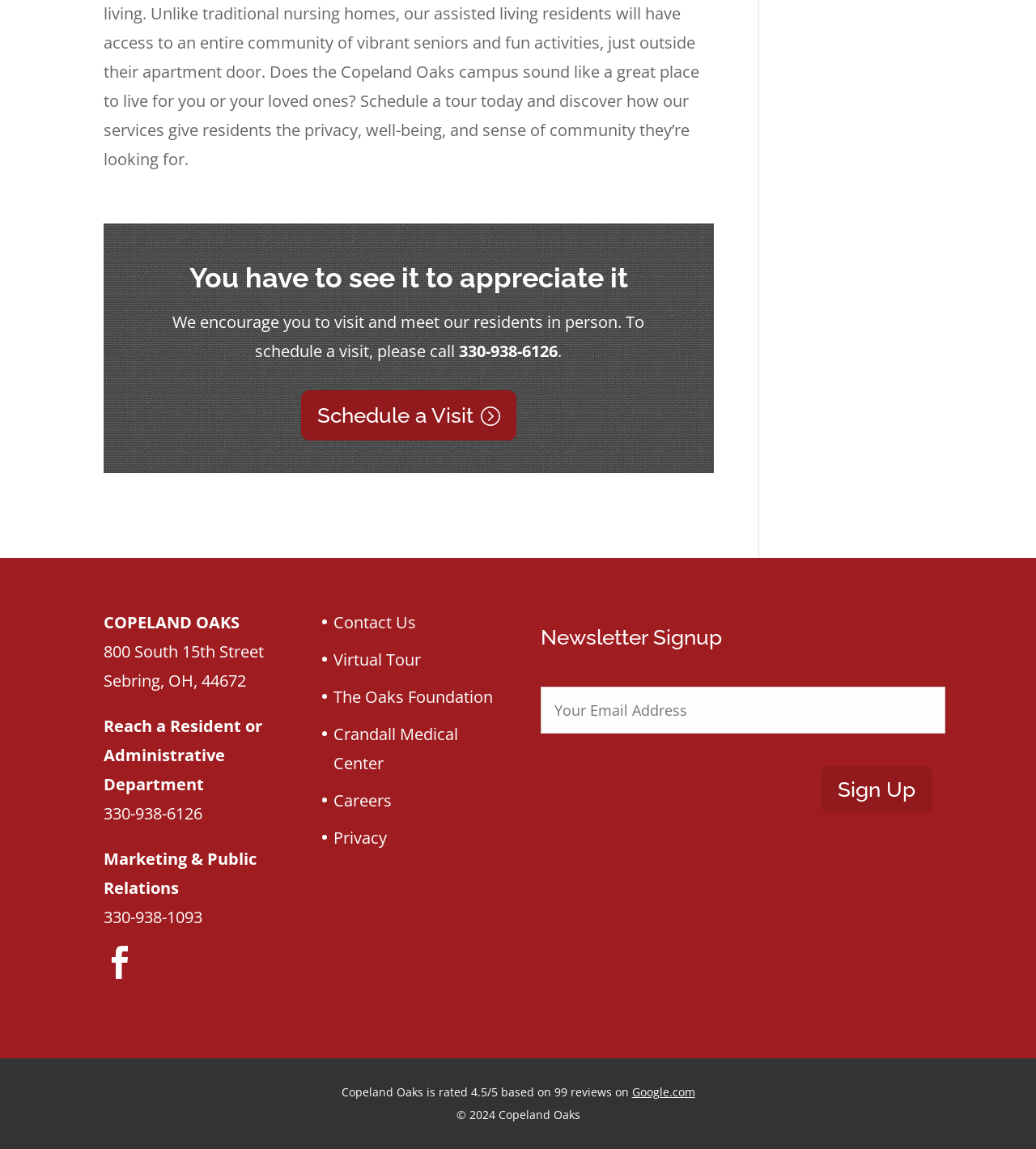Pinpoint the bounding box coordinates of the area that should be clicked to complete the following instruction: "Call the administrative department". The coordinates must be given as four float numbers between 0 and 1, i.e., [left, top, right, bottom].

[0.1, 0.698, 0.195, 0.717]